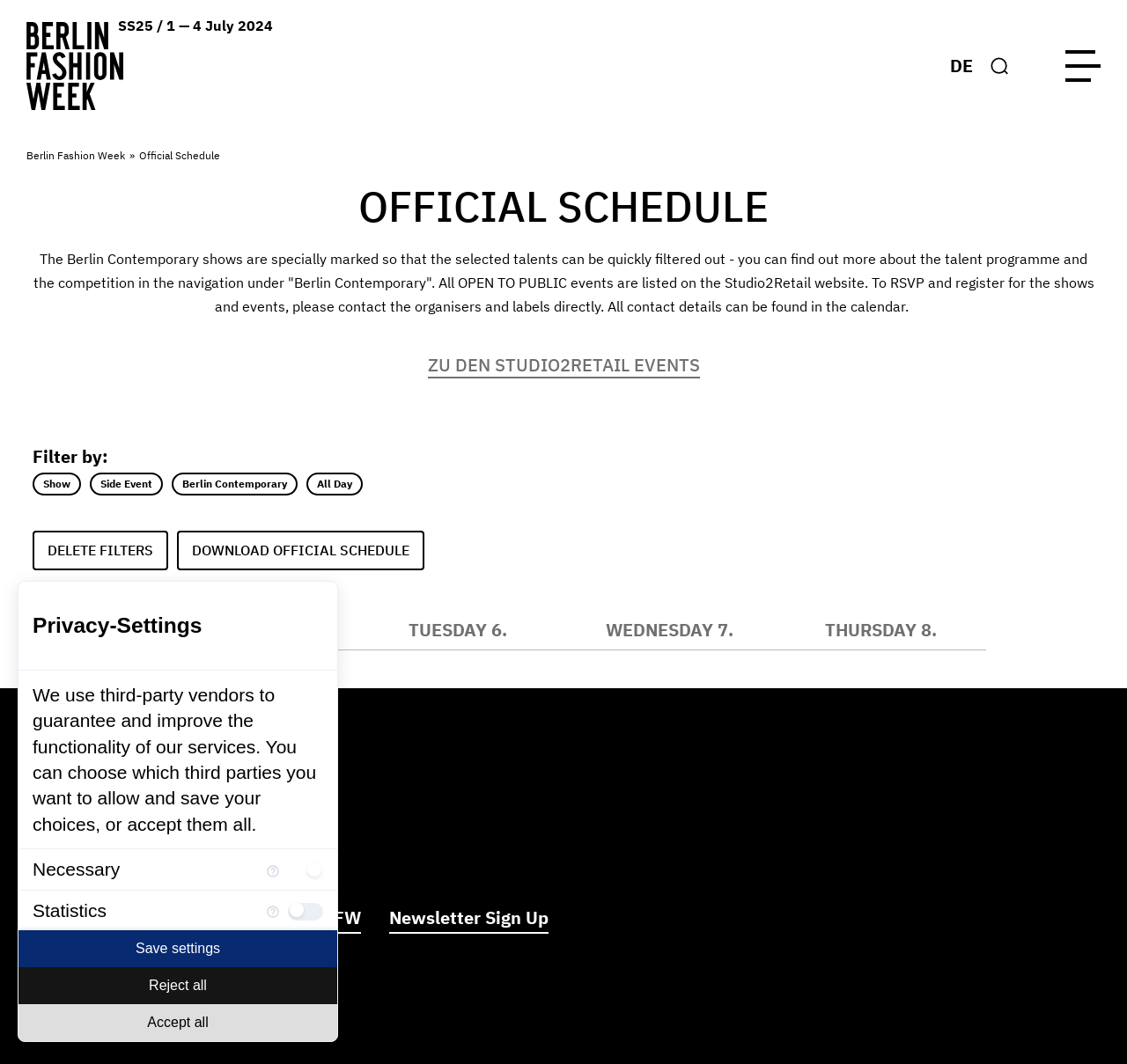Indicate the bounding box coordinates of the element that must be clicked to execute the instruction: "Open Site Map". The coordinates should be given as four float numbers between 0 and 1, i.e., [left, top, right, bottom].

None